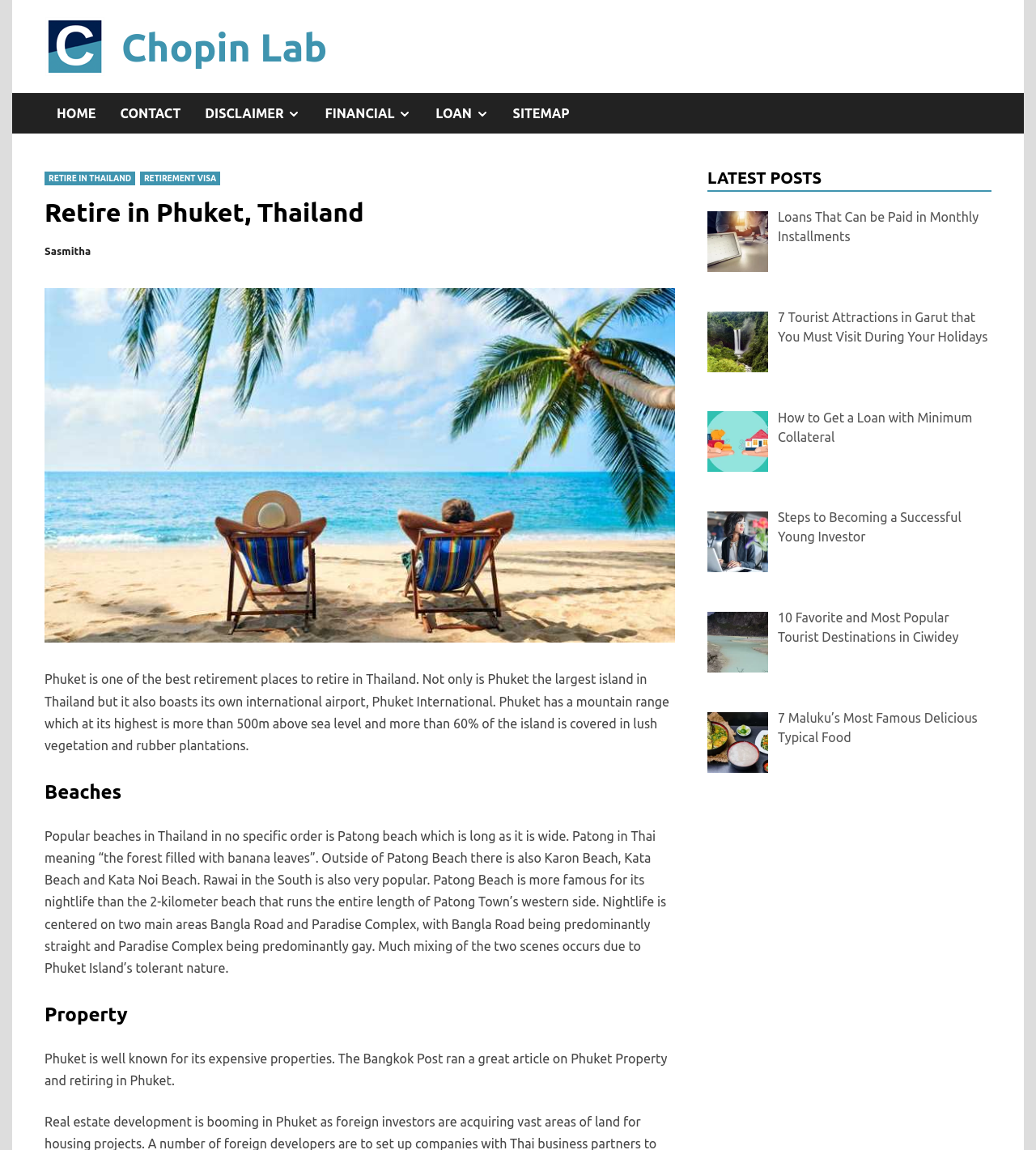Can you specify the bounding box coordinates of the area that needs to be clicked to fulfill the following instruction: "Click on Loans That Can be Paid in Monthly Installments"?

[0.751, 0.179, 0.945, 0.215]